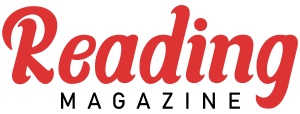Give an elaborate caption for the image.

The image showcases the logo of "Reading Magazine," prominently featuring the word "Reading" in a bold, stylized red font that conveys a sense of creativity and energy. Below it, the word "MAGAZINE" is presented in a sleek, black sans-serif font, offering a clear and modern contrast to the dynamic lettering above. This logo embodies the magazine's focus on news, culture, restaurants, and performing arts, establishing its identity as a vibrant source of local interests and community engagement. The logo’s design not only reflects the magazine's branding but also invites readers to explore its diverse content.